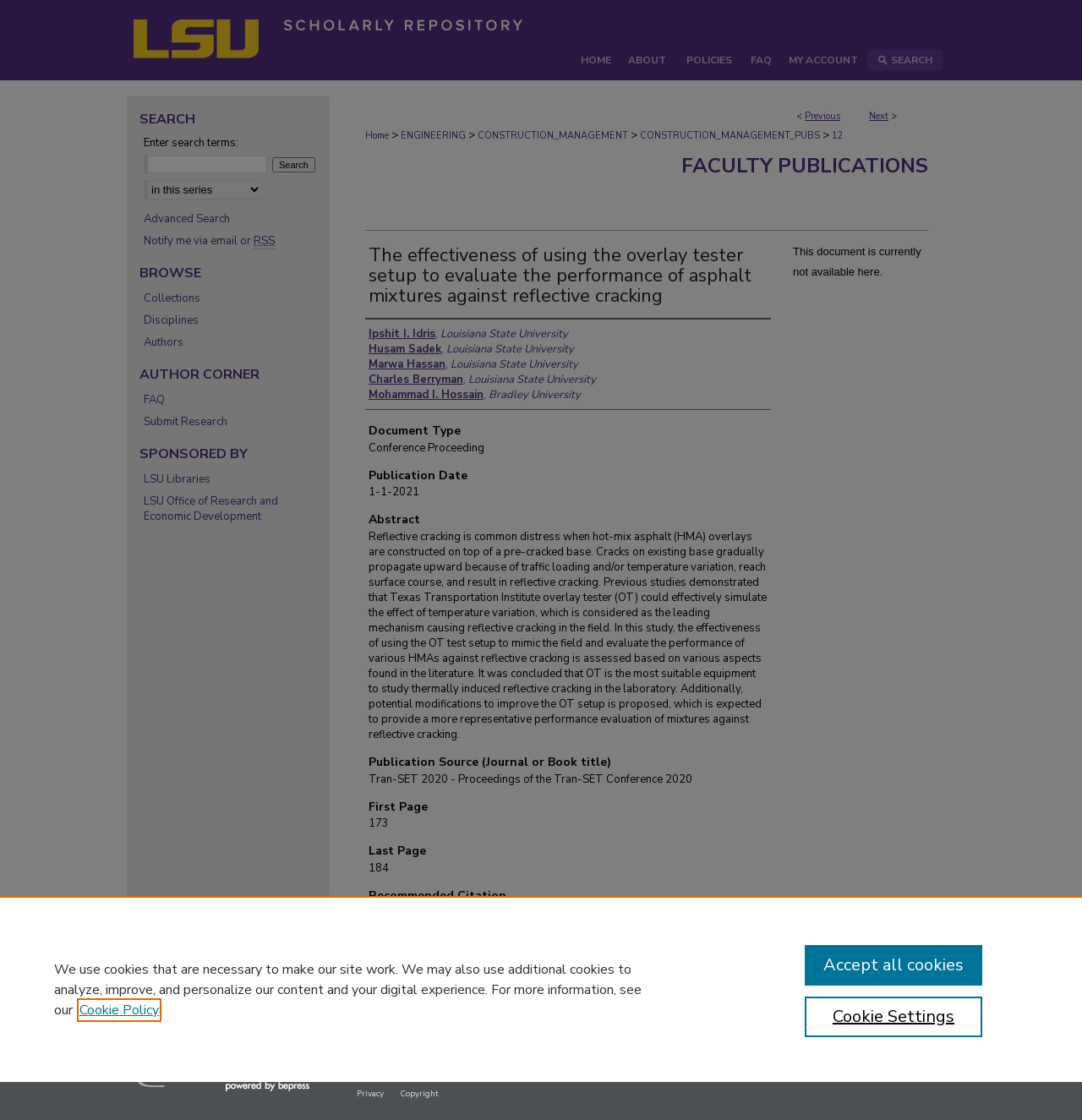Respond to the question with just a single word or phrase: 
What is the name of the university associated with this publication?

Louisiana State University